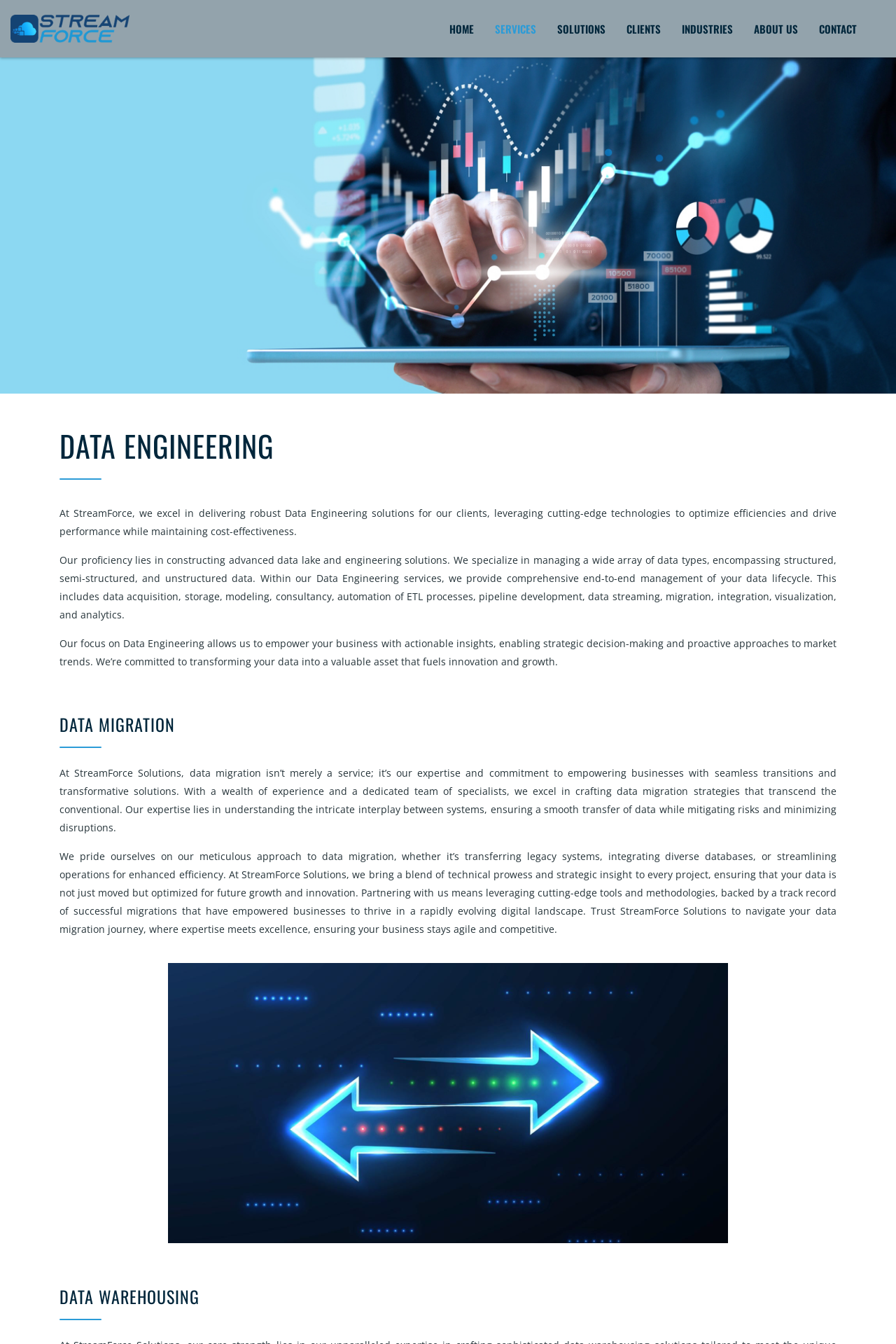Based on the element description: "parent_node: Contact Us", identify the UI element and provide its bounding box coordinates. Use four float numbers between 0 and 1, [left, top, right, bottom].

None